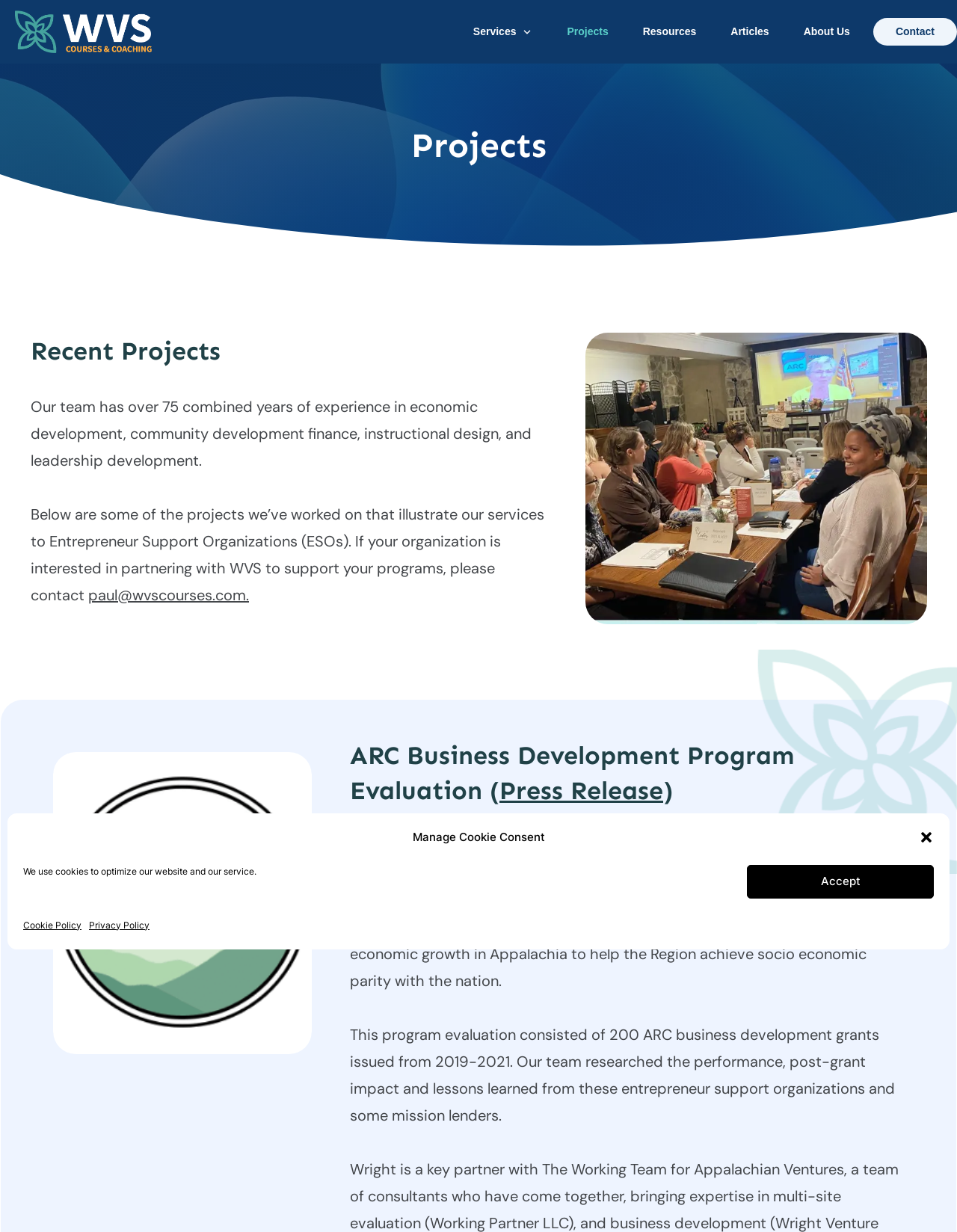For the element described, predict the bounding box coordinates as (top-left x, top-left y, bottom-right x, bottom-right y). All values should be between 0 and 1. Element description: Resources

[0.672, 0.019, 0.728, 0.032]